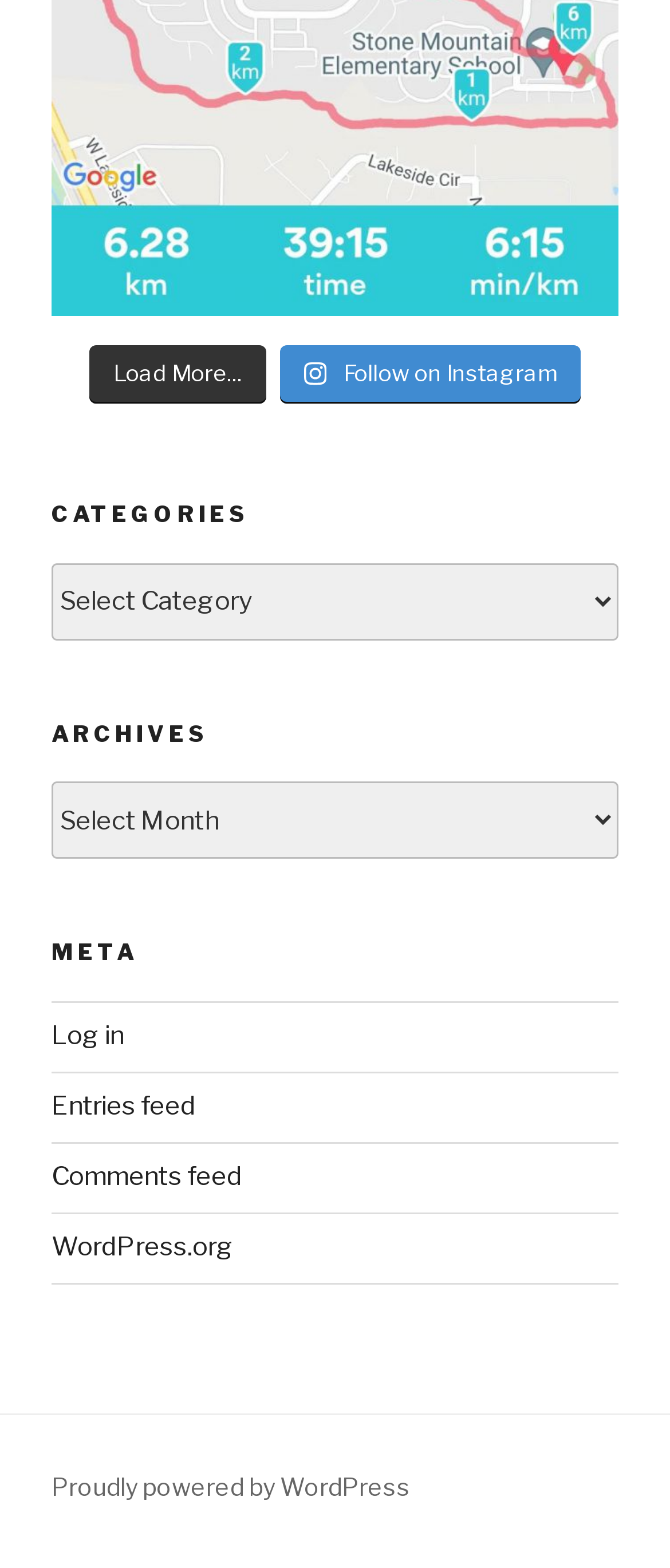Locate the bounding box coordinates of the element that should be clicked to fulfill the instruction: "Select a category".

[0.077, 0.359, 0.923, 0.408]